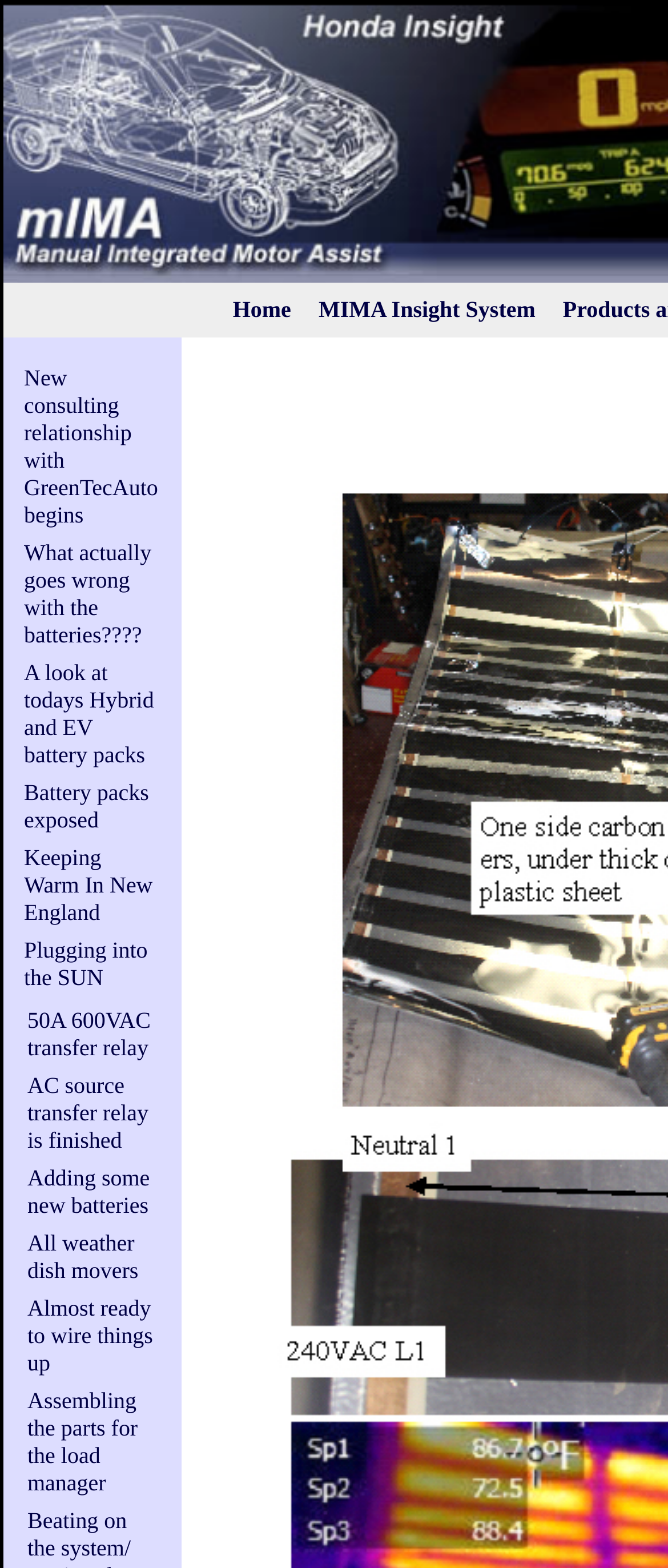What is the text of the last gridcell element?
Provide a concise answer using a single word or phrase based on the image.

Assembling the parts for the load manager